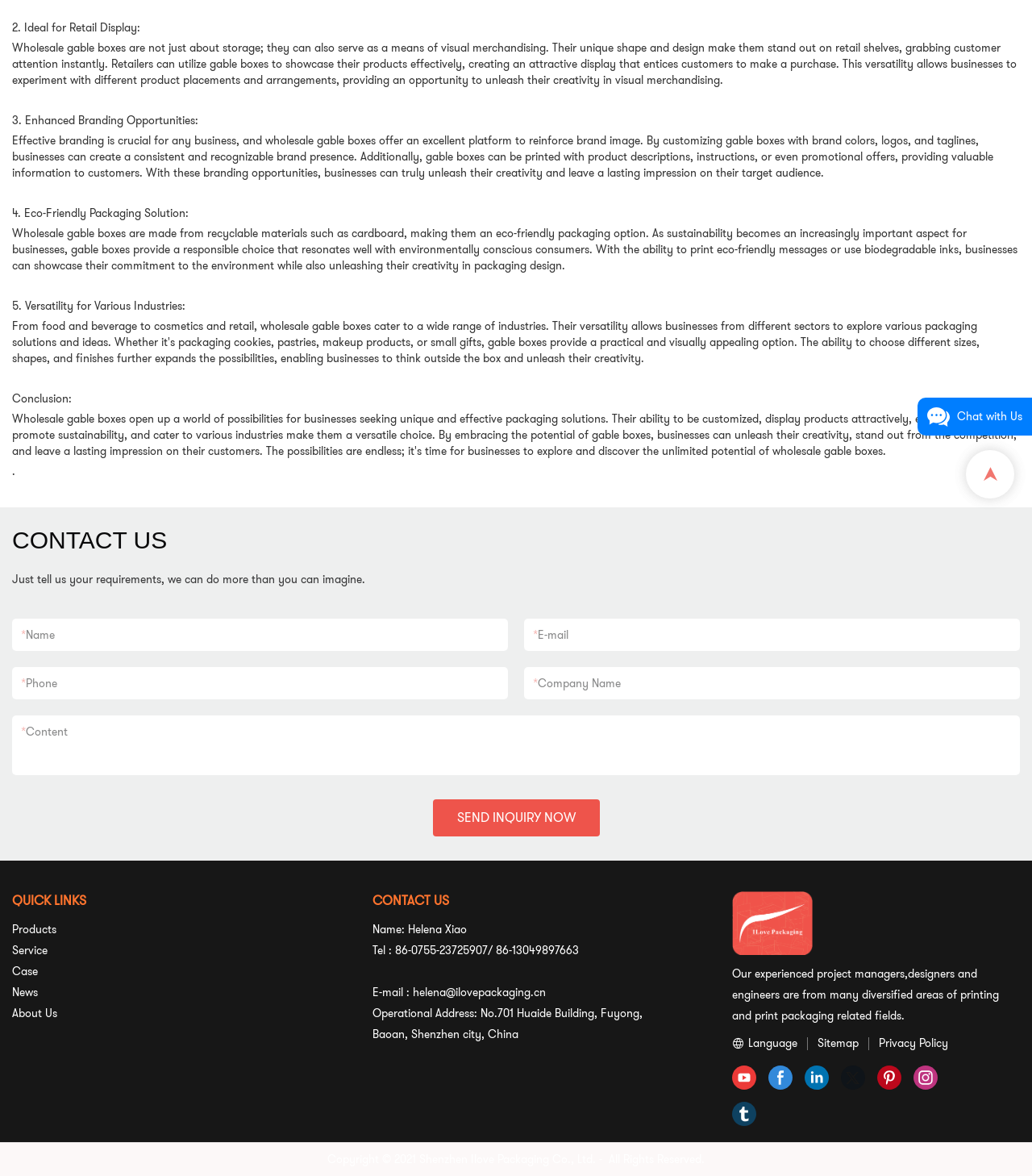Using the webpage screenshot and the element description SEND INQUIRY NOW, determine the bounding box coordinates. Specify the coordinates in the format (top-left x, top-left y, bottom-right x, bottom-right y) with values ranging from 0 to 1.

[0.419, 0.679, 0.581, 0.711]